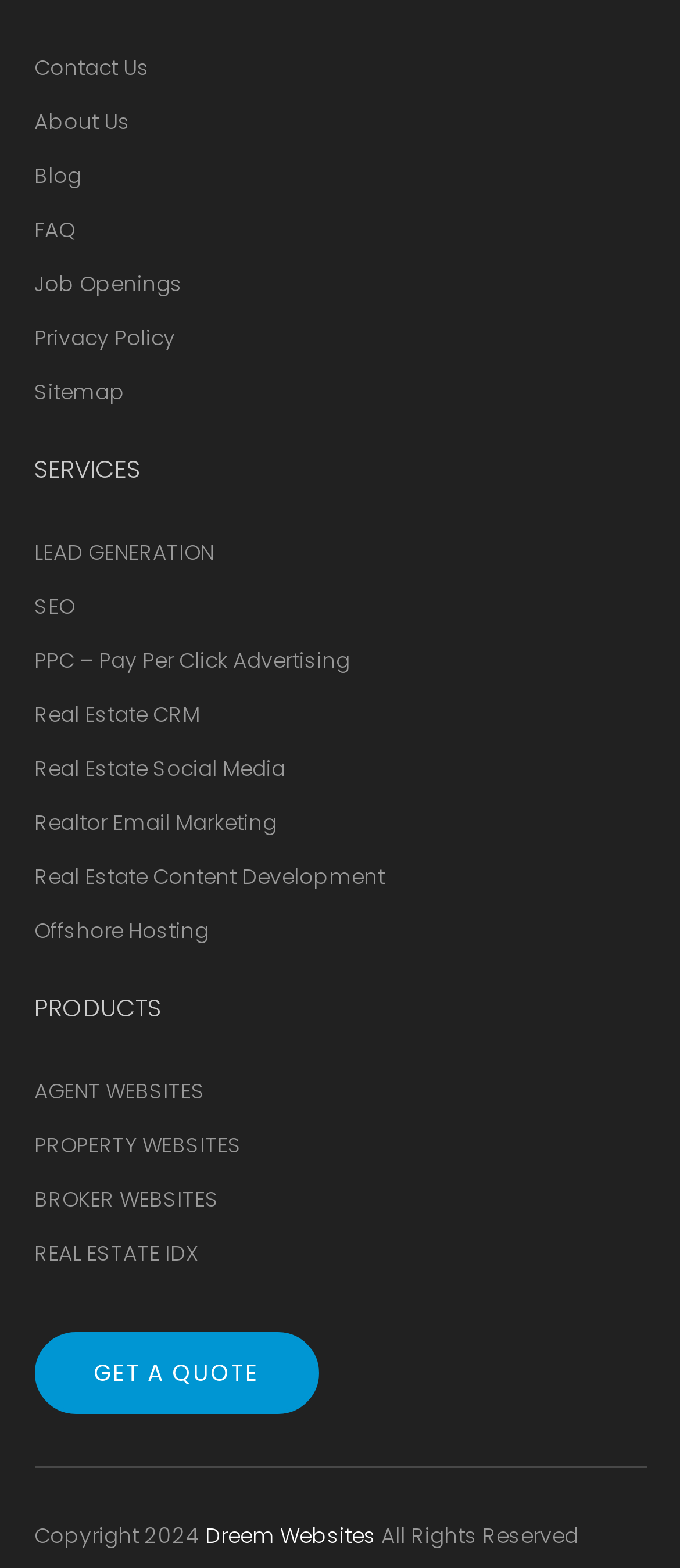What is the company name mentioned at the bottom?
Please provide a single word or phrase as your answer based on the screenshot.

Dreem Websites